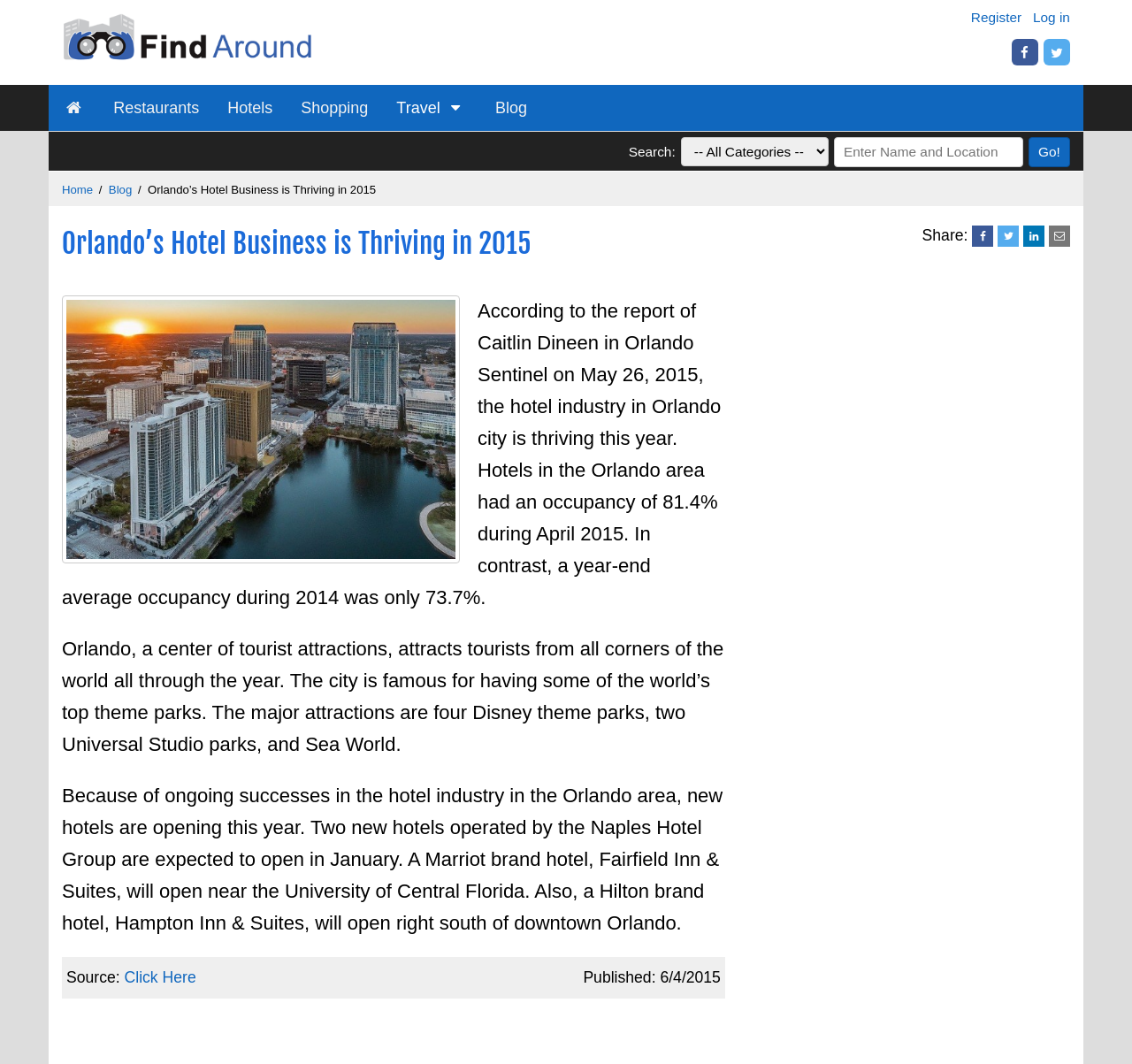Find the bounding box coordinates of the element's region that should be clicked in order to follow the given instruction: "Share on Twitter". The coordinates should consist of four float numbers between 0 and 1, i.e., [left, top, right, bottom].

[0.881, 0.212, 0.9, 0.232]